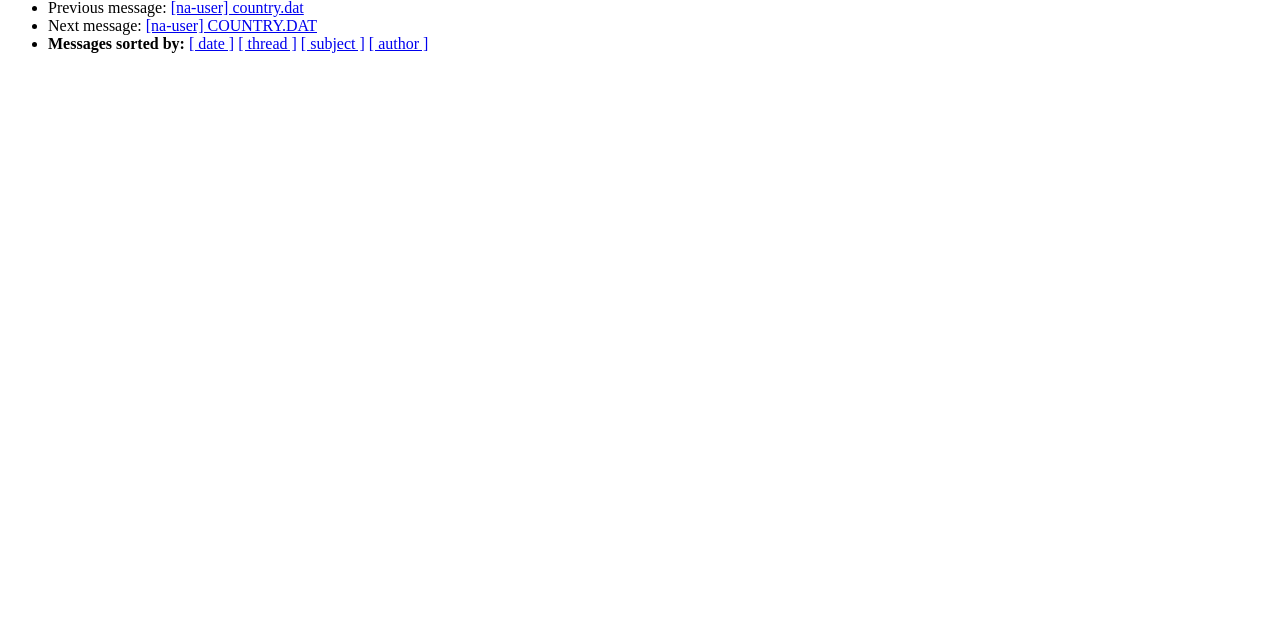Using floating point numbers between 0 and 1, provide the bounding box coordinates in the format (top-left x, top-left y, bottom-right x, bottom-right y). Locate the UI element described here: [ subject ]

[0.235, 0.055, 0.285, 0.082]